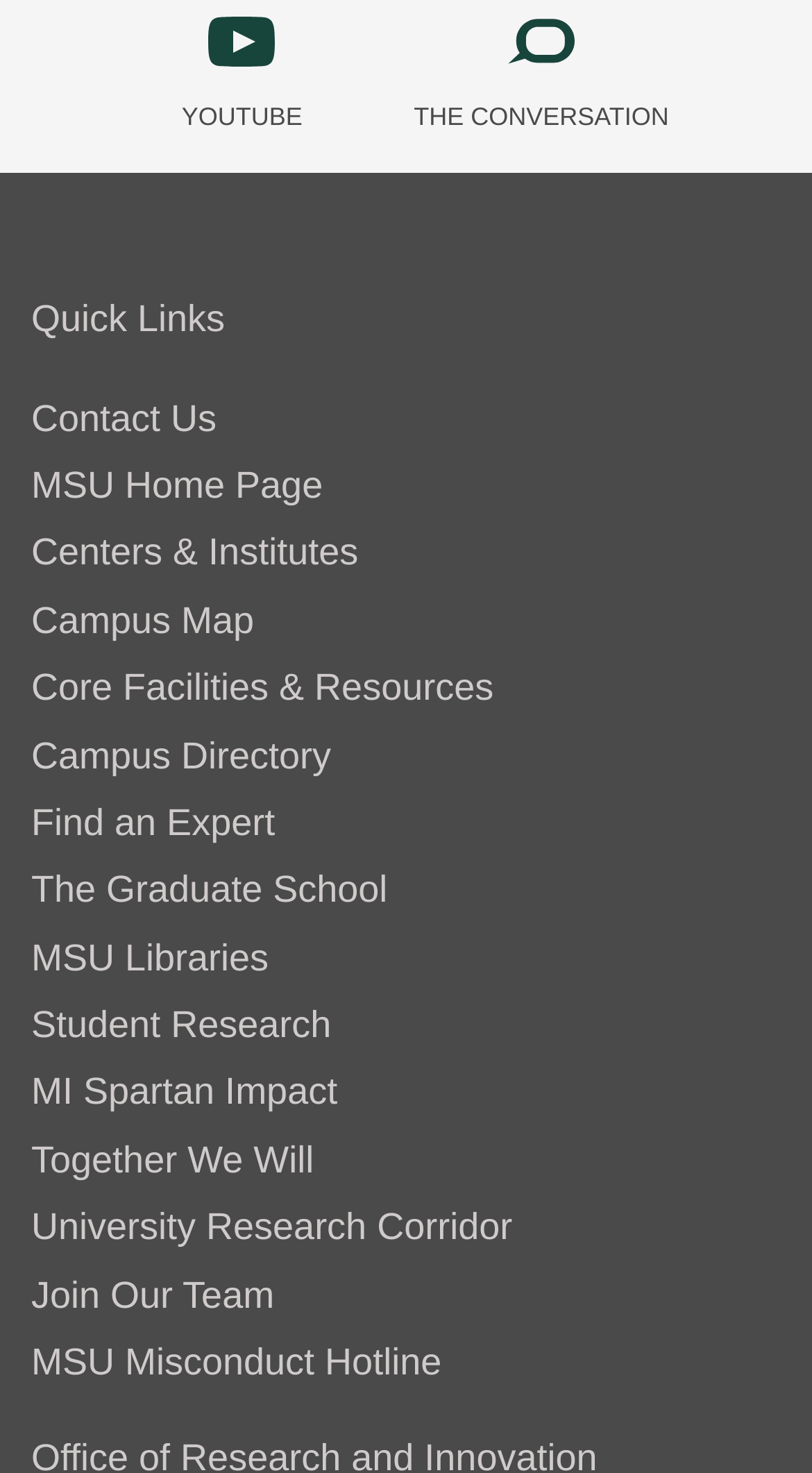Extract the bounding box coordinates of the UI element described: "MSU Home Page". Provide the coordinates in the format [left, top, right, bottom] with values ranging from 0 to 1.

[0.038, 0.315, 0.398, 0.343]